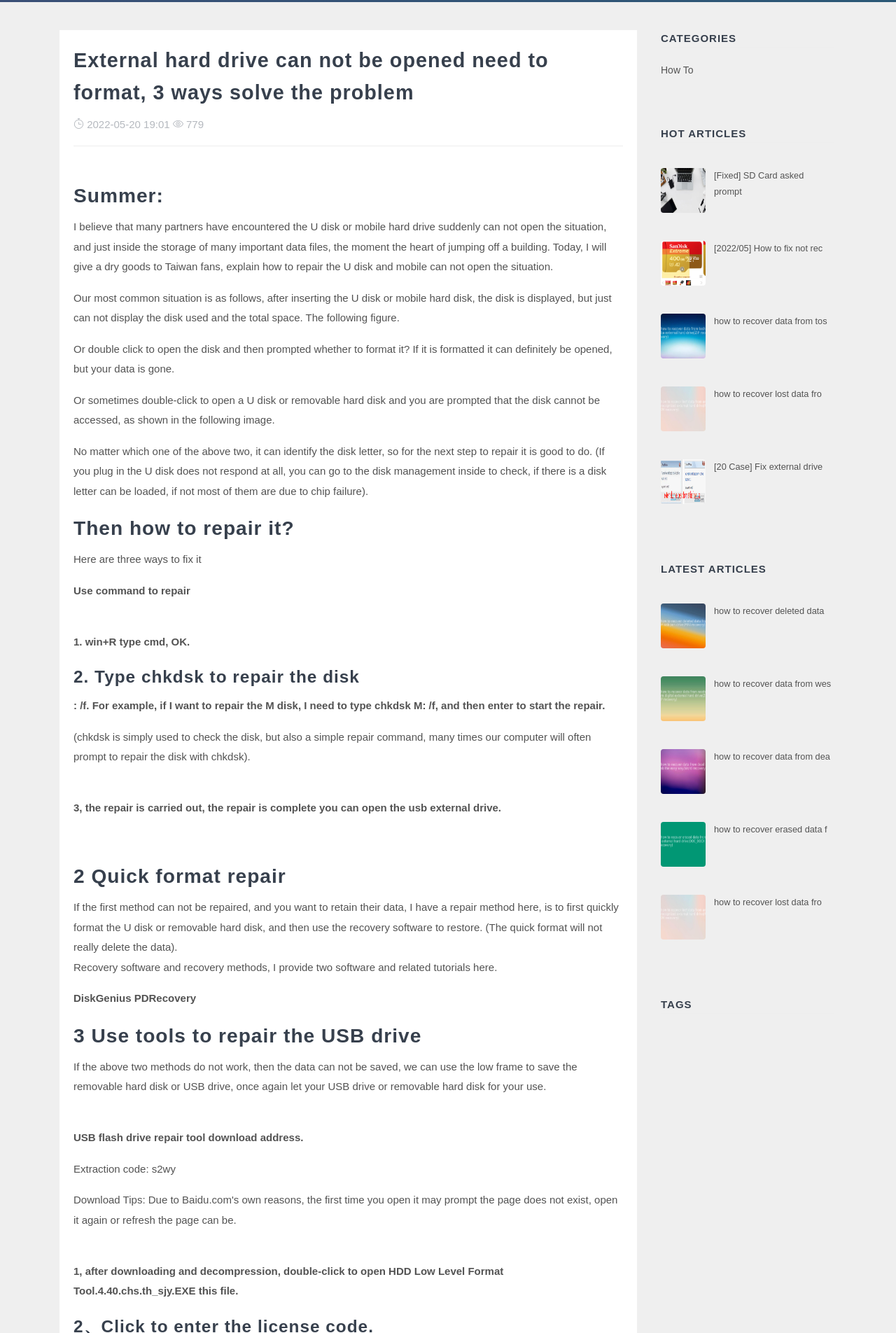Please determine the bounding box of the UI element that matches this description: [20 Case] Fix external drive. The coordinates should be given as (top-left x, top-left y, bottom-right x, bottom-right y), with all values between 0 and 1.

[0.738, 0.345, 0.93, 0.378]